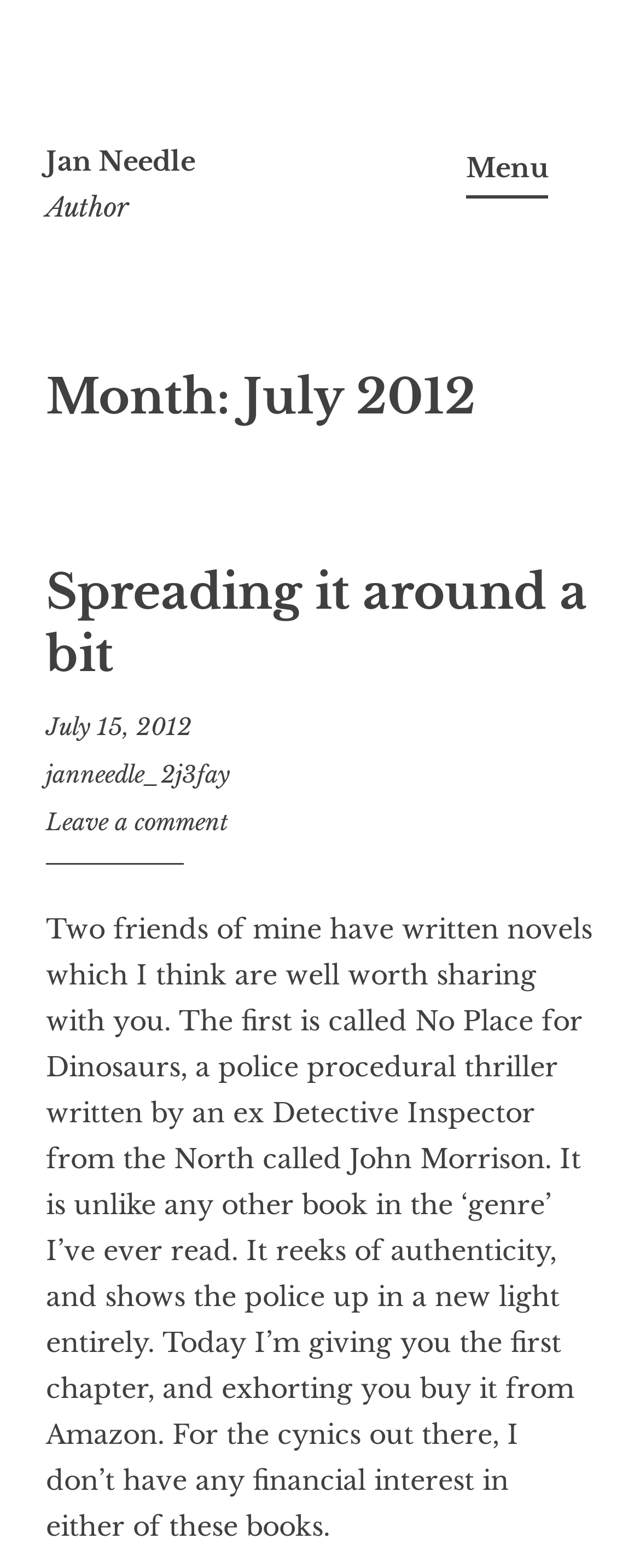Based on the element description, predict the bounding box coordinates (top-left x, top-left y, bottom-right x, bottom-right y) for the UI element in the screenshot: search

None